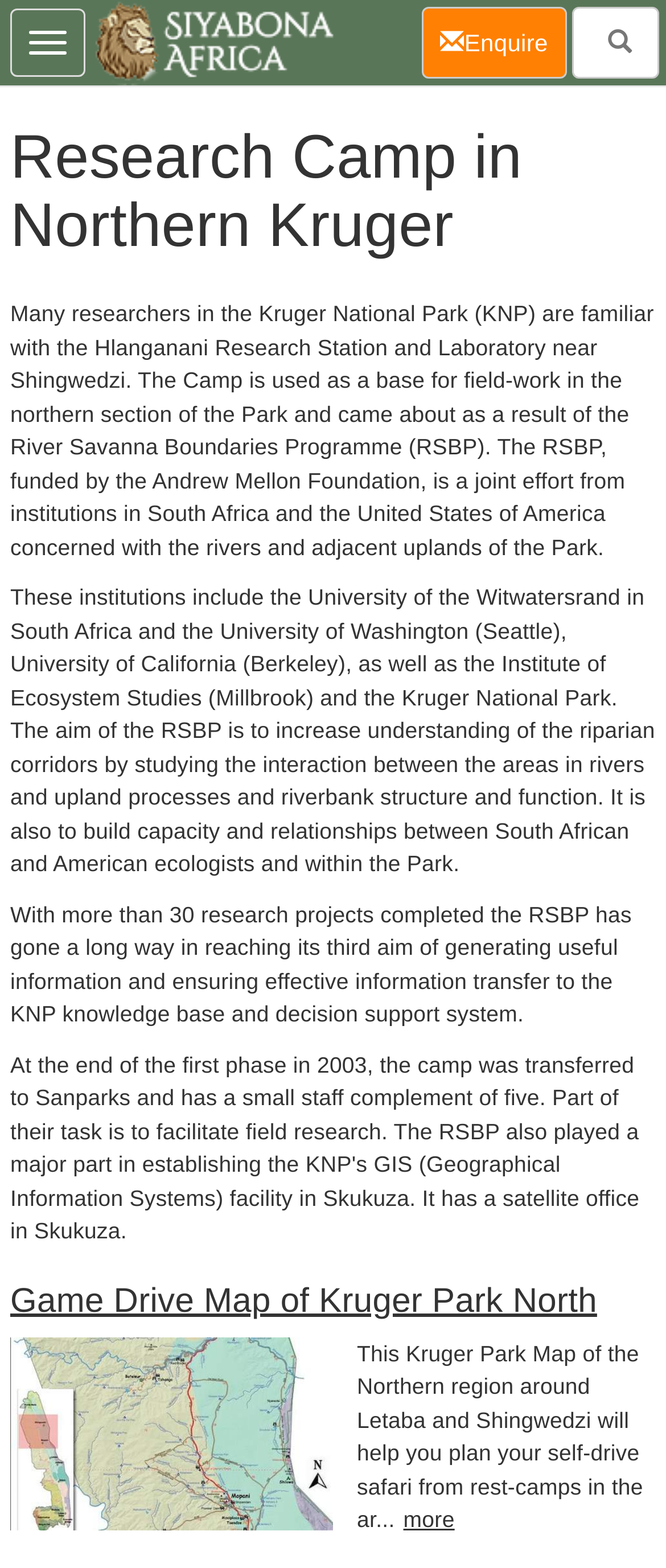Locate and extract the text of the main heading on the webpage.

Research Camp in Northern Kruger